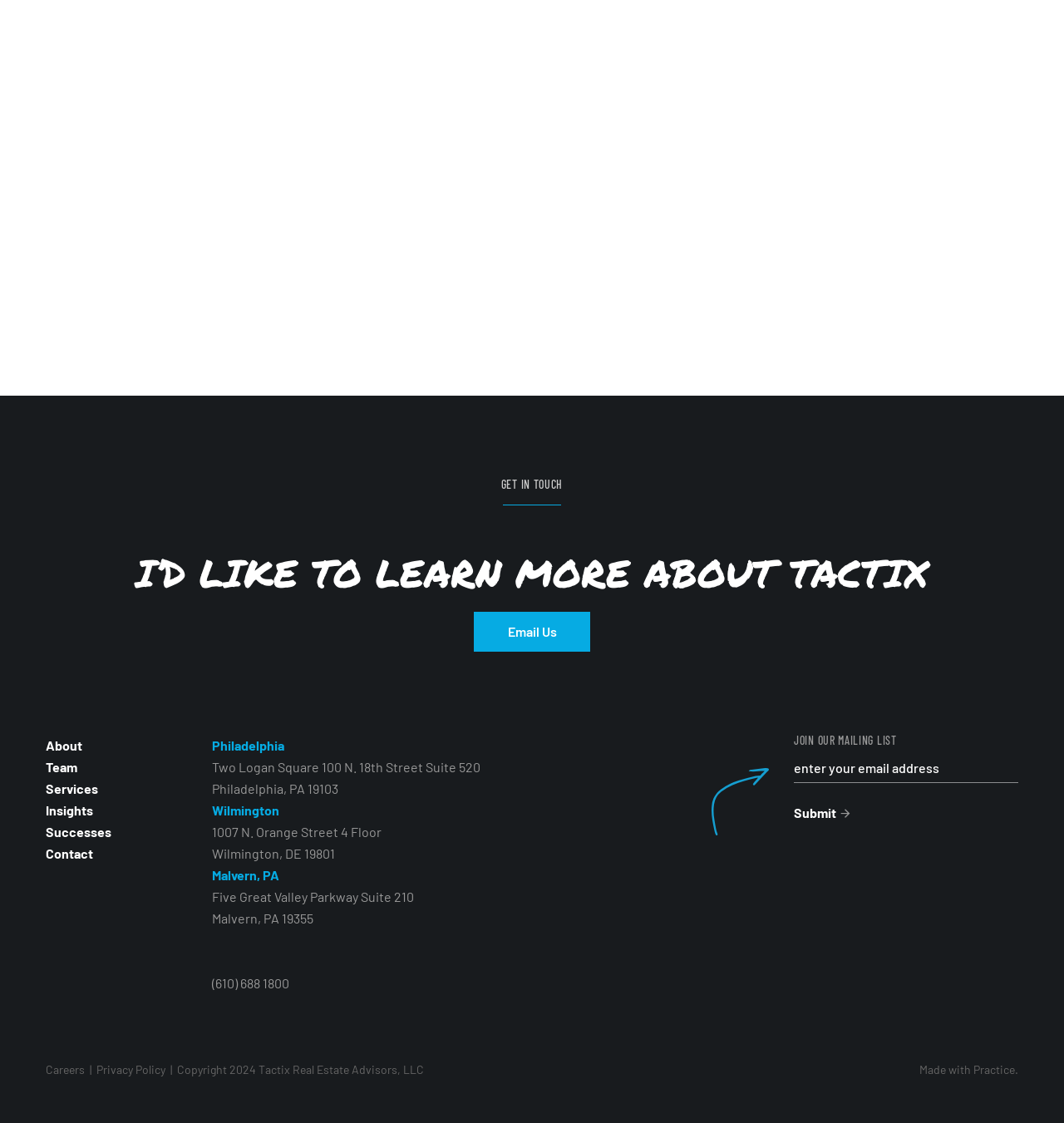Please specify the bounding box coordinates of the clickable region to carry out the following instruction: "Click 'Contact'". The coordinates should be four float numbers between 0 and 1, in the format [left, top, right, bottom].

[0.043, 0.753, 0.088, 0.767]